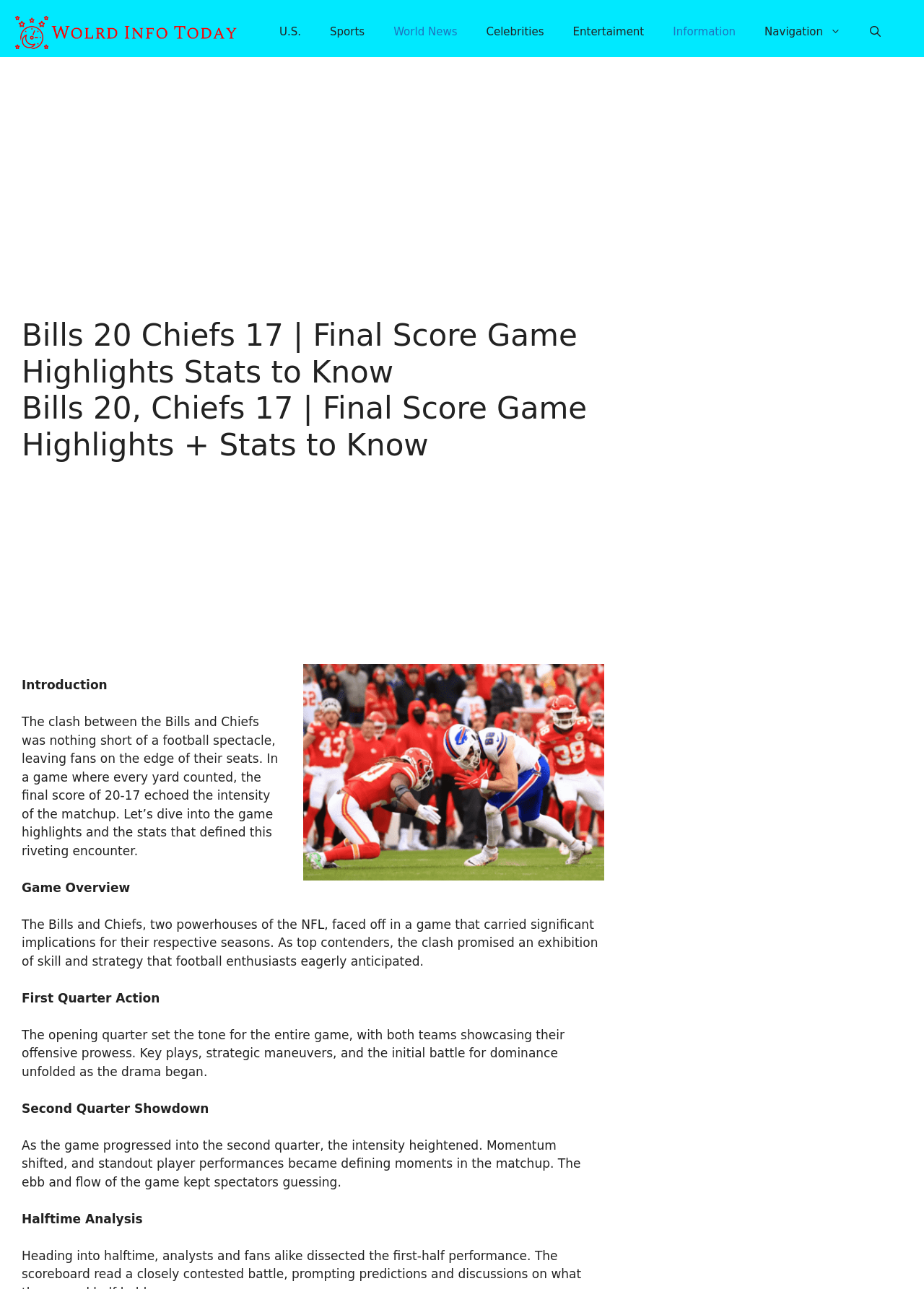Using floating point numbers between 0 and 1, provide the bounding box coordinates in the format (top-left x, top-left y, bottom-right x, bottom-right y). Locate the UI element described here: Information

[0.713, 0.015, 0.812, 0.035]